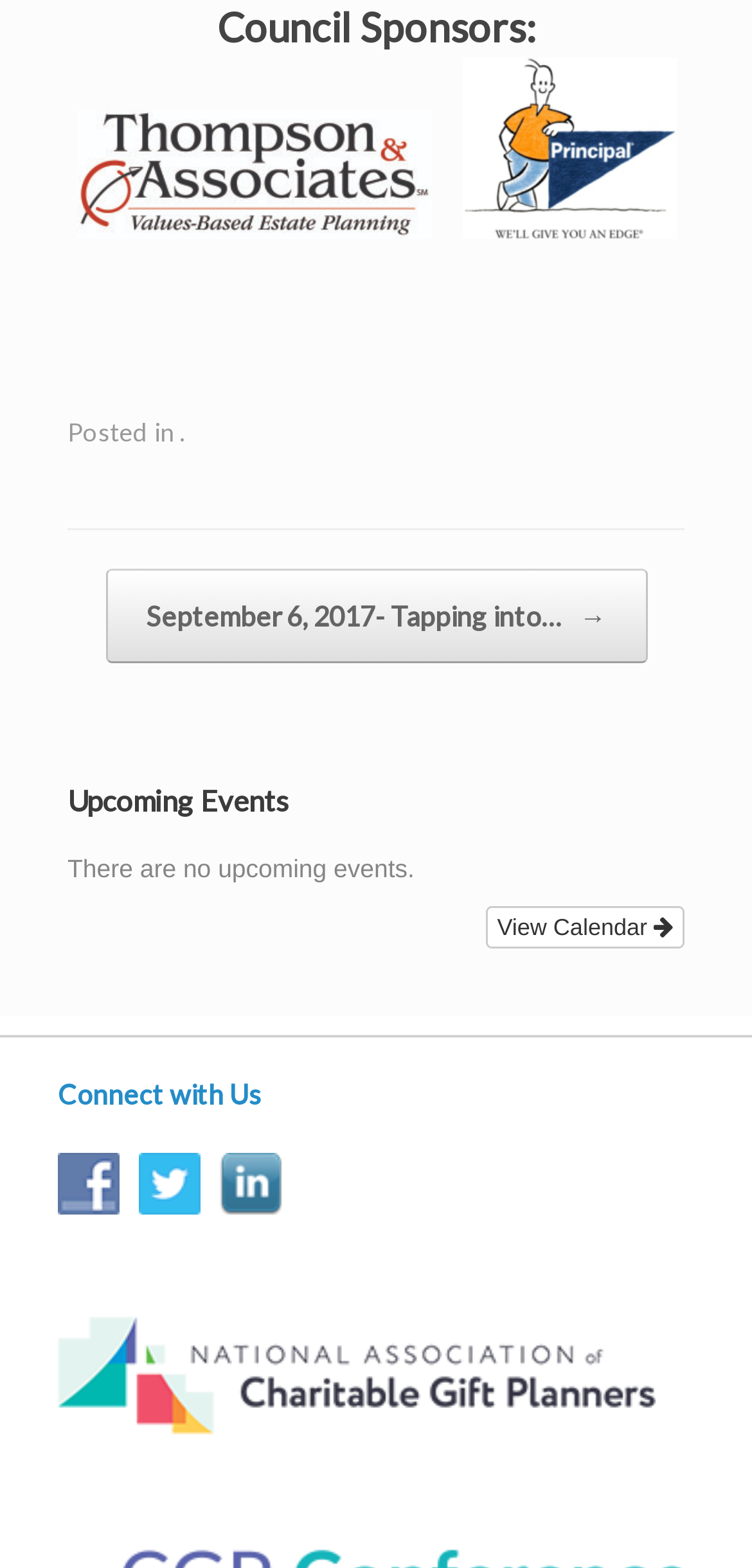Analyze the image and provide a detailed answer to the question: What is the purpose of the 'View Calendar' button?

I inferred the purpose of the 'View Calendar' button by its text and location, which is below the 'Upcoming Events' section, suggesting that it allows users to view the calendar.